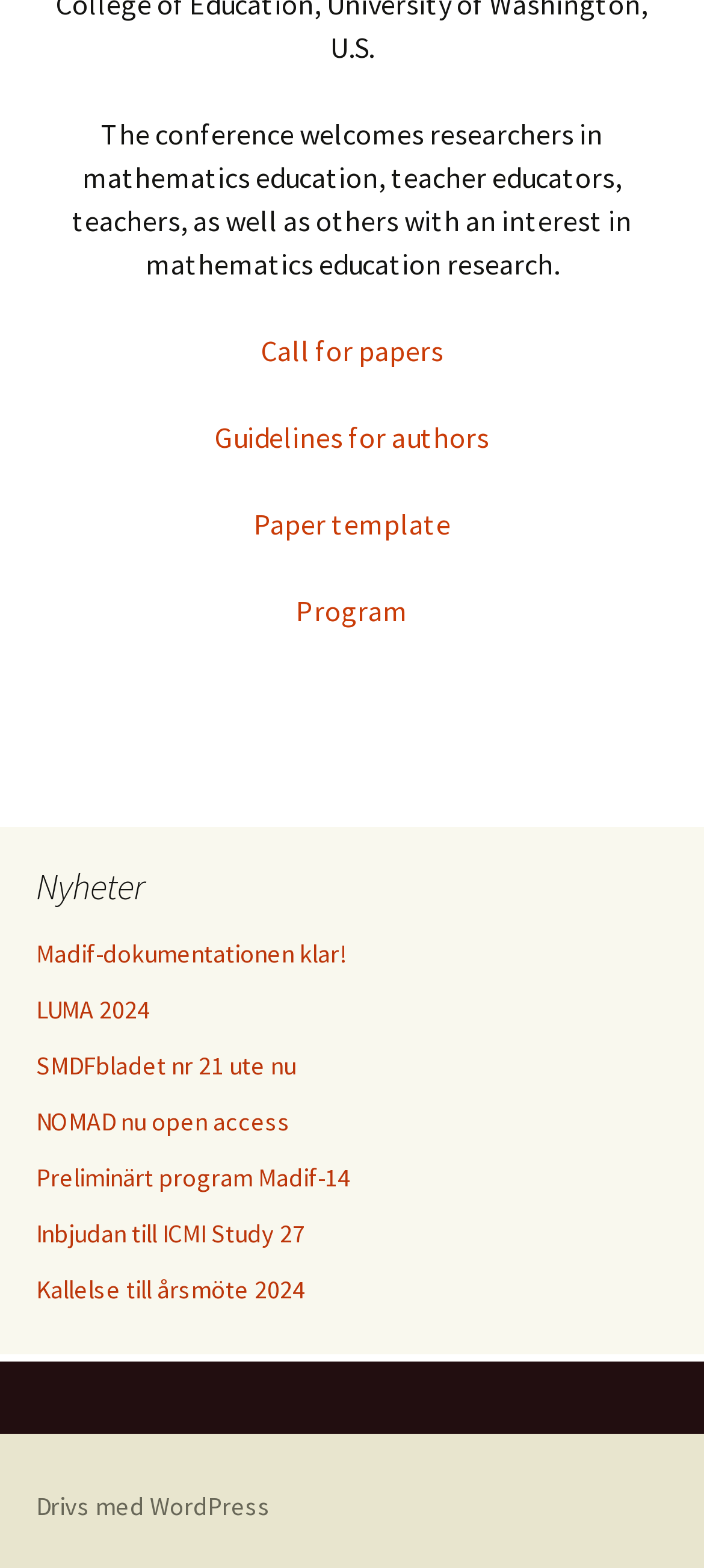Identify the bounding box coordinates necessary to click and complete the given instruction: "Download paper template".

[0.36, 0.323, 0.64, 0.346]